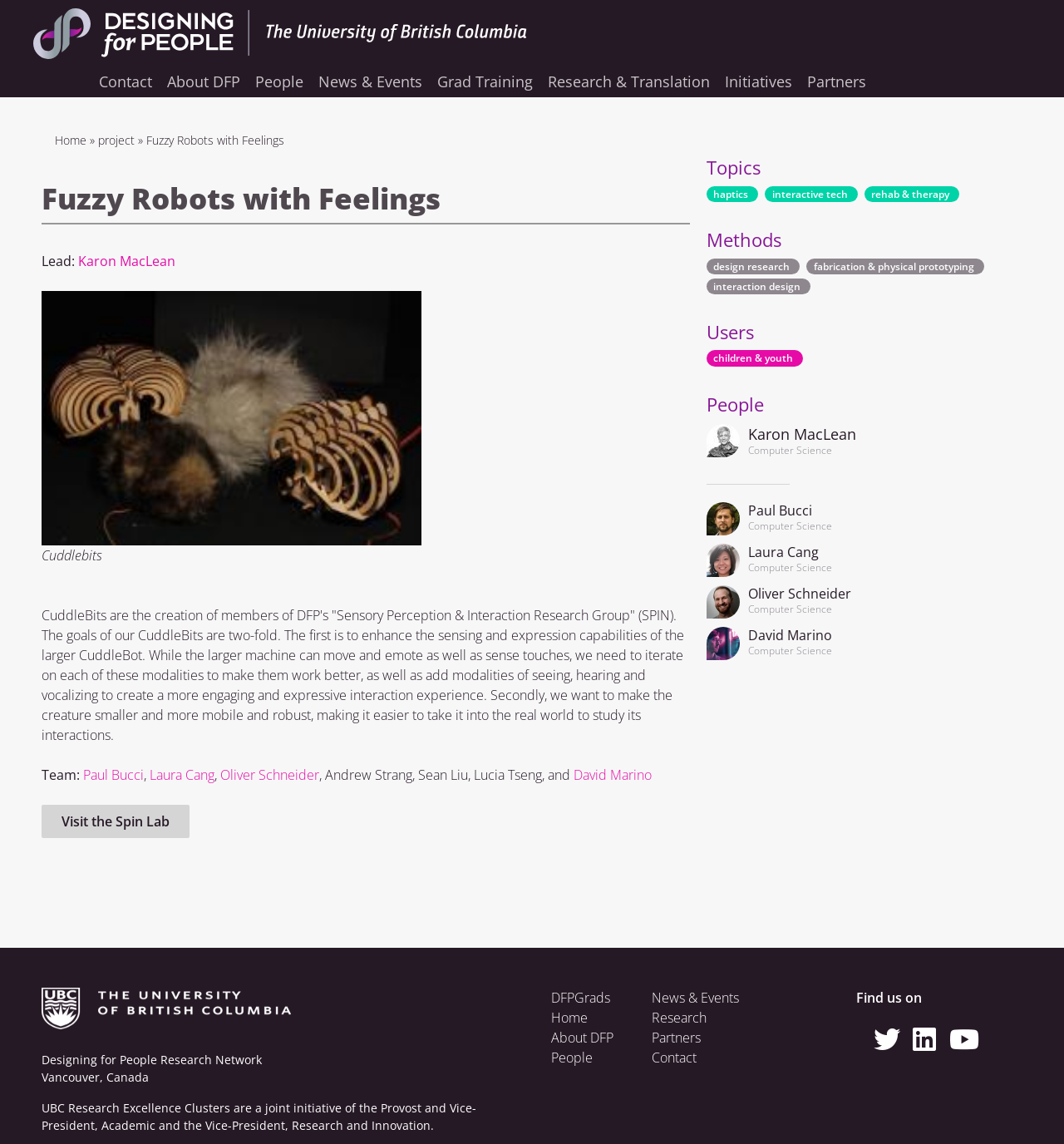Specify the bounding box coordinates of the area that needs to be clicked to achieve the following instruction: "Explore 'Research & Translation'".

[0.508, 0.059, 0.674, 0.085]